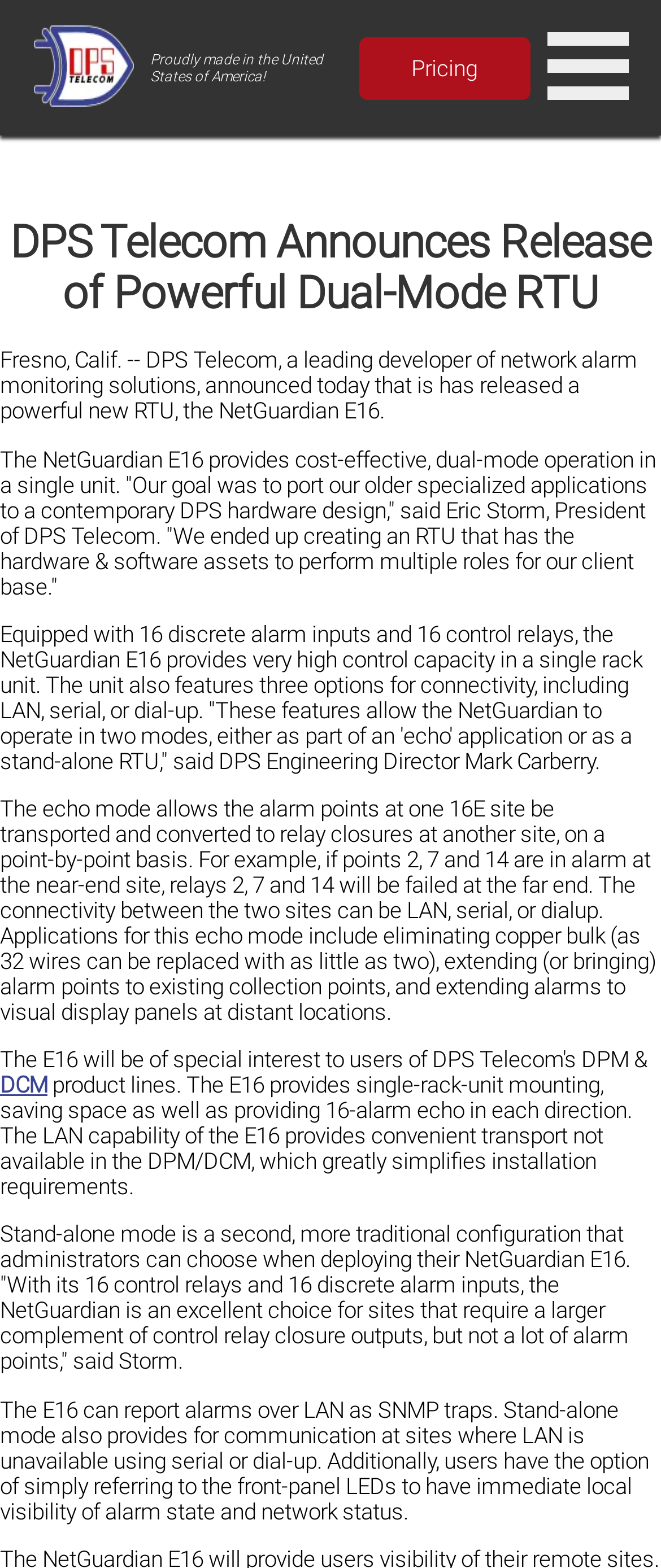Respond with a single word or phrase for the following question: 
What is the company name?

DPS Telecom